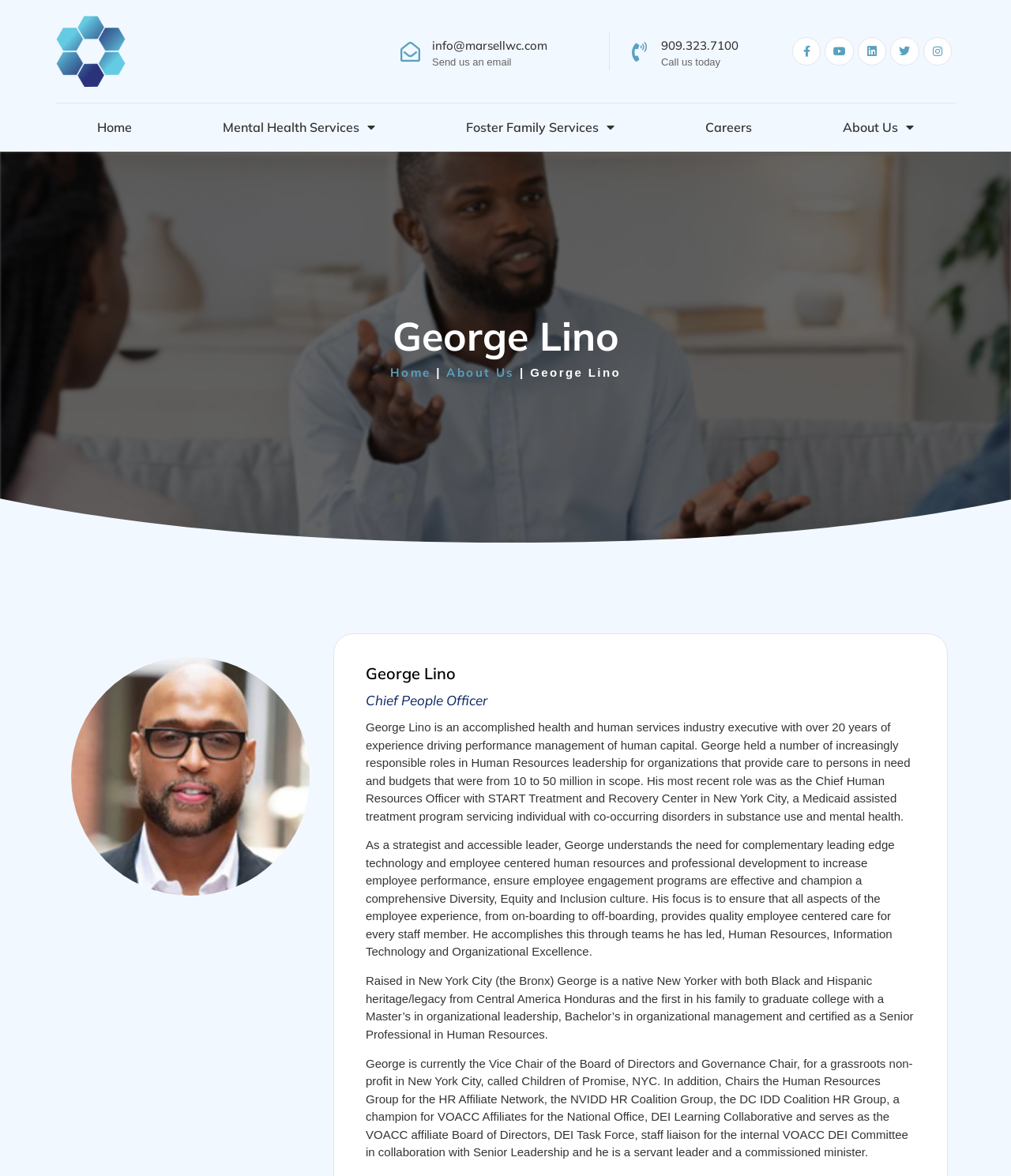Please determine the bounding box coordinates of the element to click in order to execute the following instruction: "Click on the ABOUT US link". The coordinates should be four float numbers between 0 and 1, specified as [left, top, right, bottom].

None